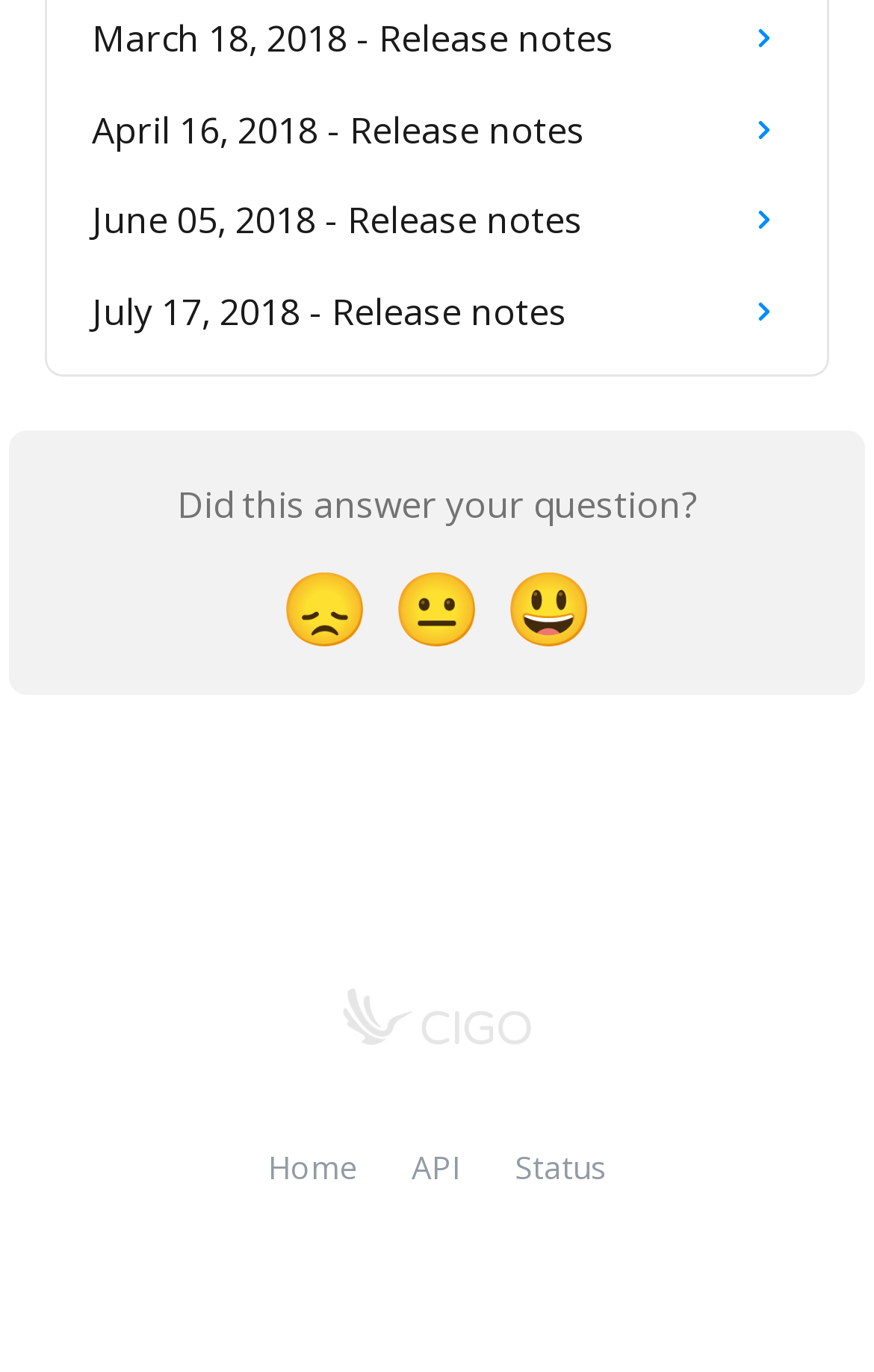Can you specify the bounding box coordinates for the region that should be clicked to fulfill this instruction: "Click on the 'Knowledge Center | Cigo Tracker' link".

[0.392, 0.718, 0.608, 0.758]